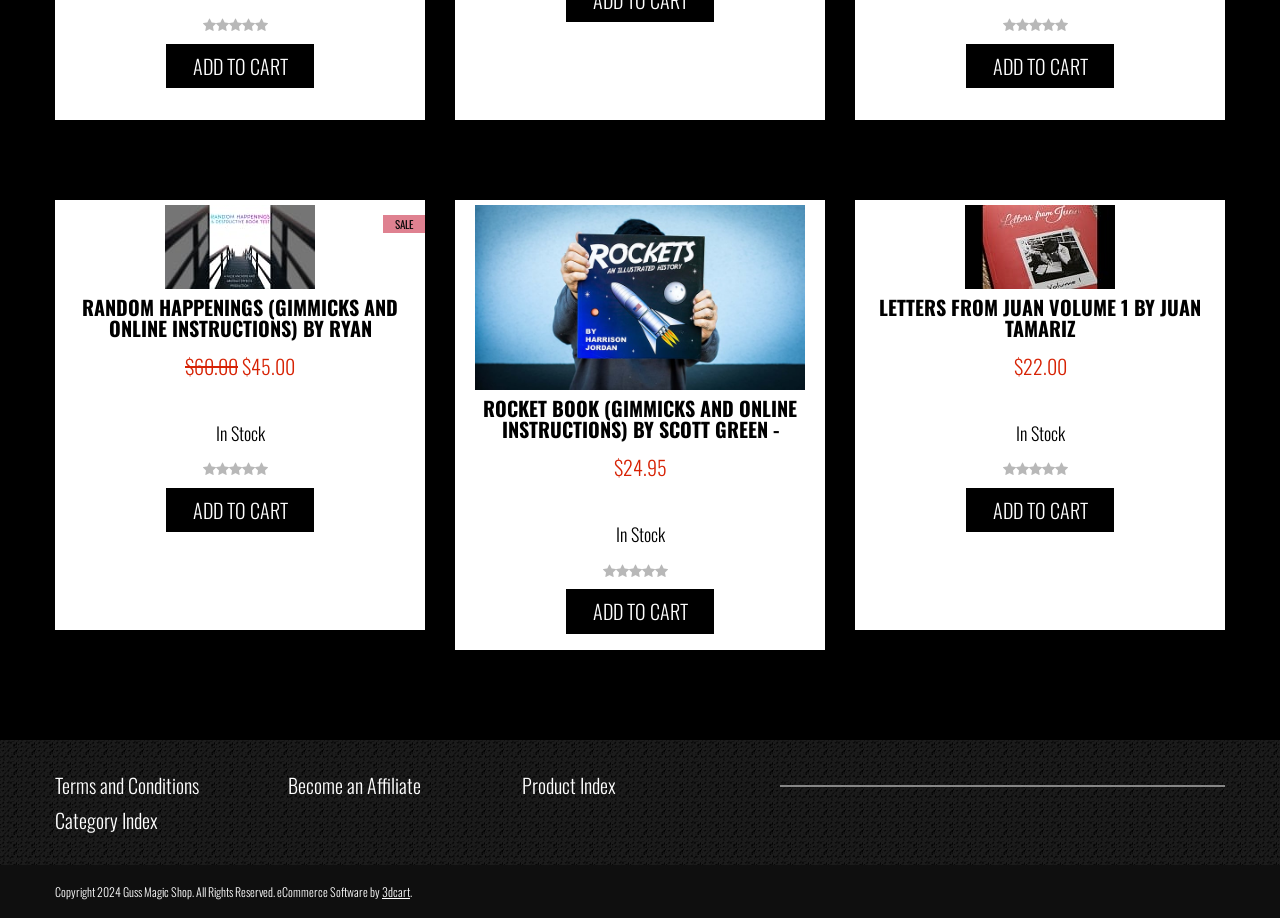Identify the bounding box coordinates for the UI element described as follows: "Category Index". Ensure the coordinates are four float numbers between 0 and 1, formatted as [left, top, right, bottom].

[0.043, 0.877, 0.123, 0.909]